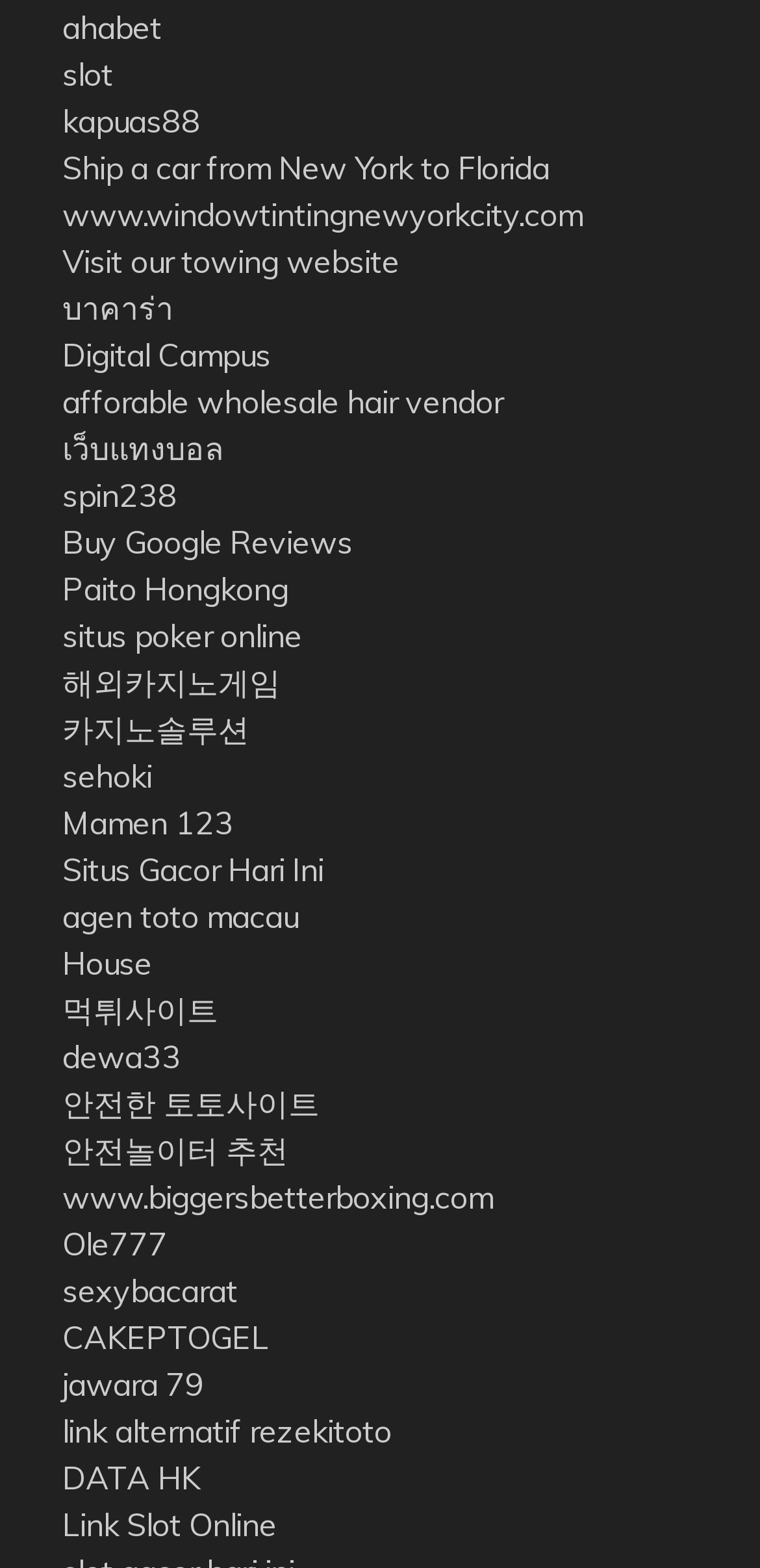How many links are on the webpage?
Examine the image and give a concise answer in one word or a short phrase.

39